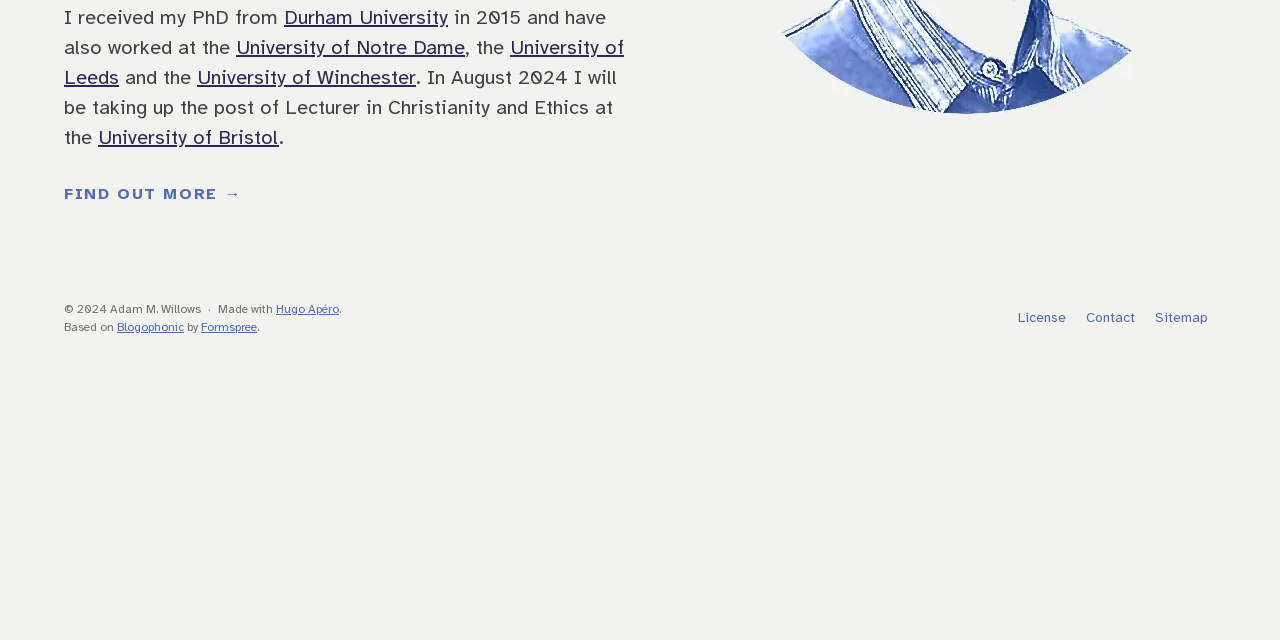Given the description of the UI element: "University of Winchester", predict the bounding box coordinates in the form of [left, top, right, bottom], with each value being a float between 0 and 1.

[0.154, 0.106, 0.325, 0.138]